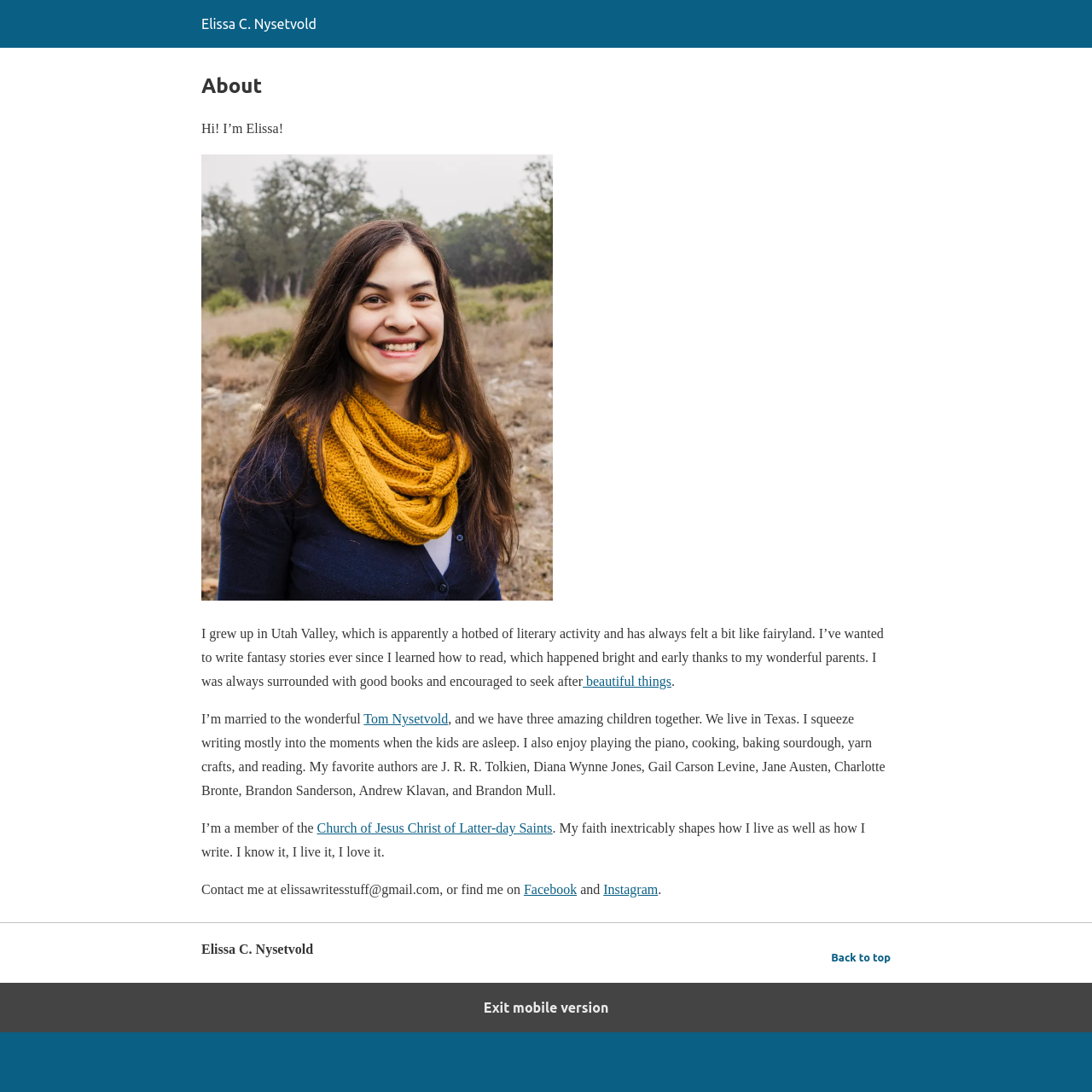What is the author's faith?
Can you provide a detailed and comprehensive answer to the question?

The author mentions in the text 'I’m a member of the Church of Jesus Christ of Latter-day Saints' that they are a member of this church, which implies that it is their faith.